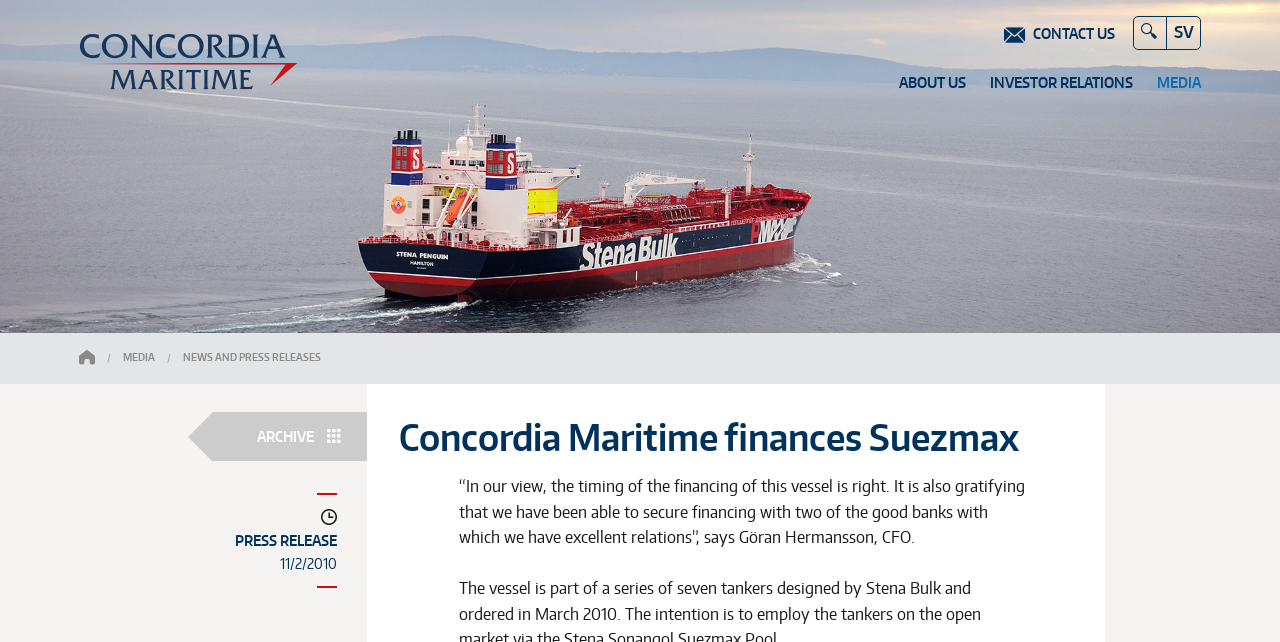What is the date of the news?
Make sure to answer the question with a detailed and comprehensive explanation.

I found the date of the news by looking at the StaticText element with the content '11/2/2010' located at the bottom of the webpage.